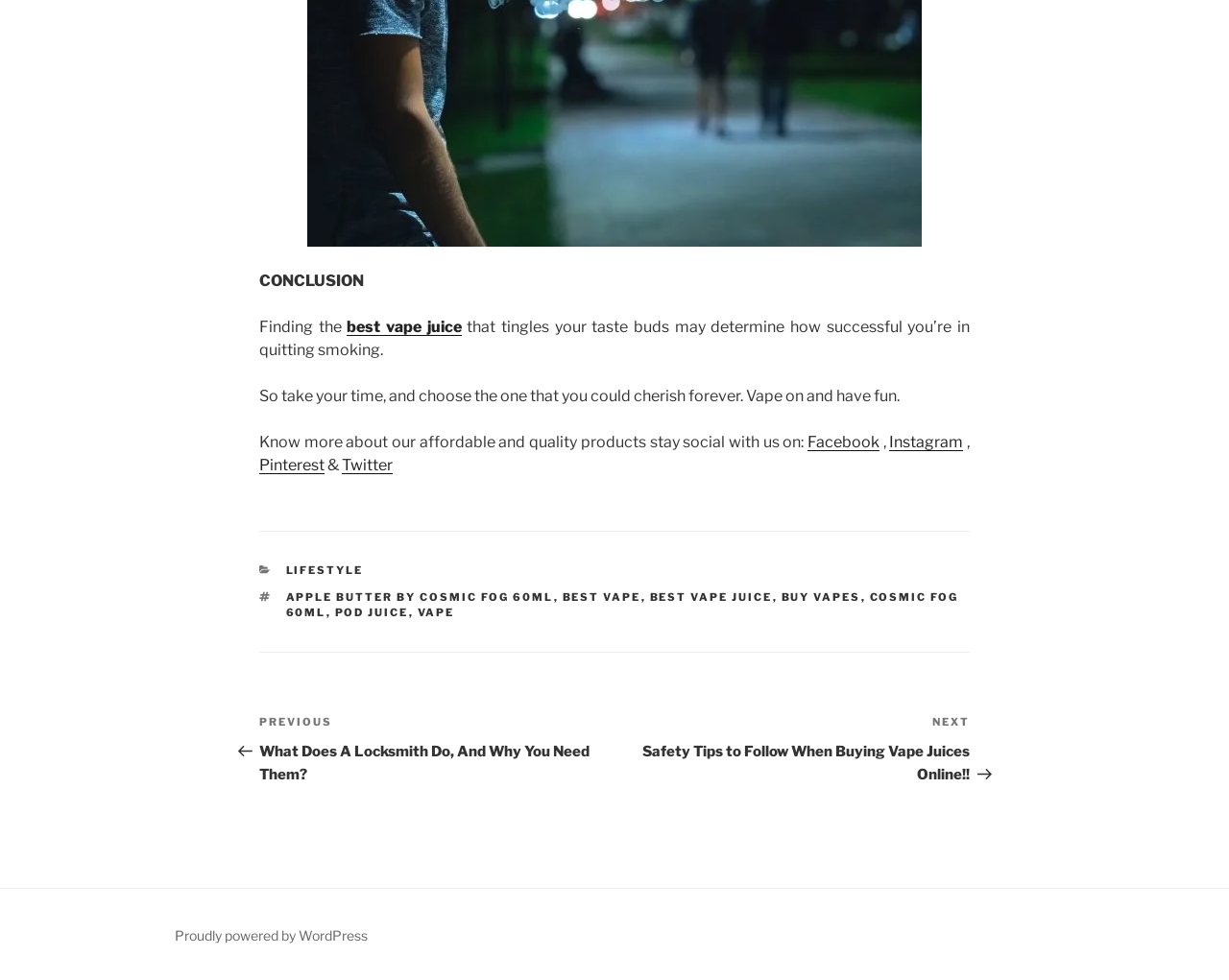What is the purpose of the article?
Provide a fully detailed and comprehensive answer to the question.

The article mentions 'quitting smoking' and 'tingles your taste buds', implying that the purpose of the article is to help people quit smoking by finding the right vape juice.